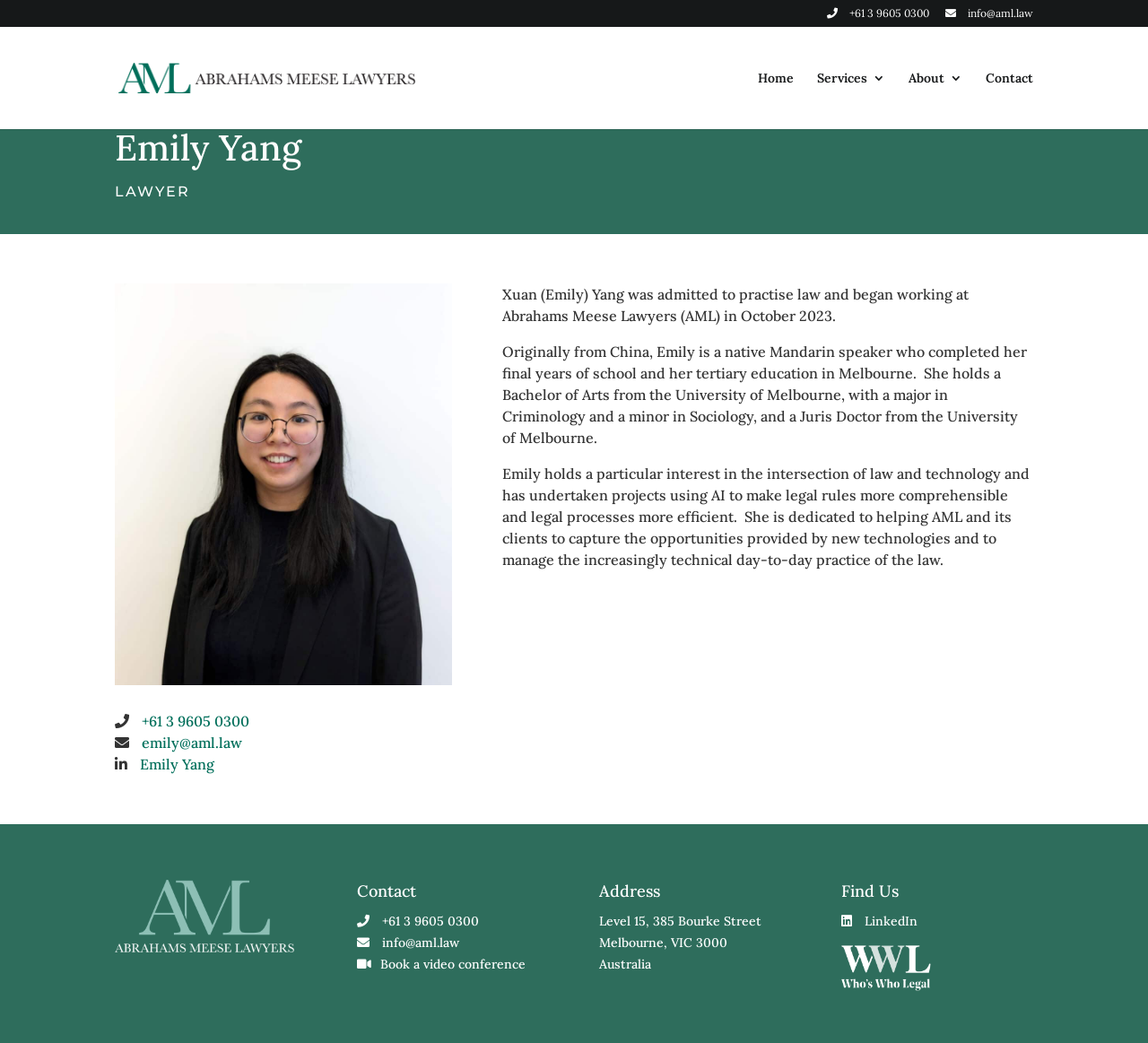Find the bounding box of the UI element described as: "Emily Yang". The bounding box coordinates should be given as four float values between 0 and 1, i.e., [left, top, right, bottom].

[0.122, 0.724, 0.187, 0.741]